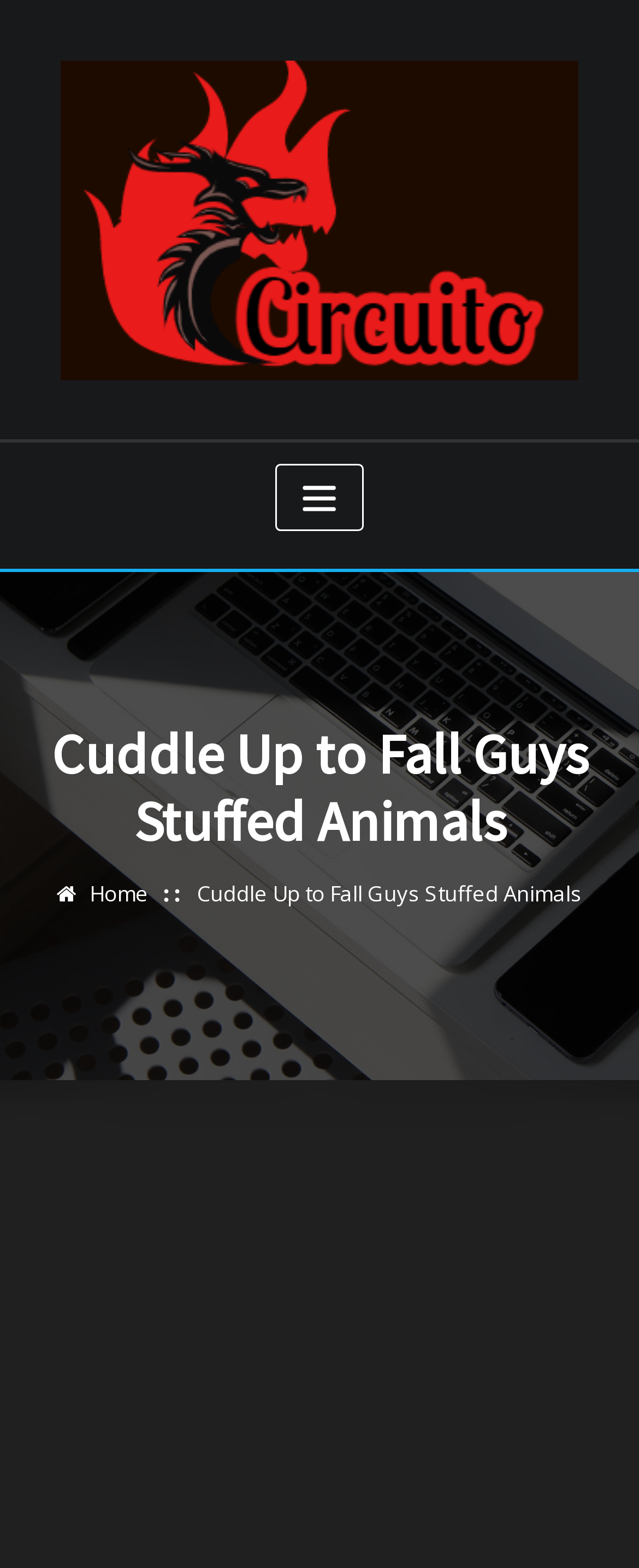Based on the element description Theme Horse, identify the bounding box coordinates for the UI element. The coordinates should be in the format (top-left x, top-left y, bottom-right x, bottom-right y) and within the 0 to 1 range.

None